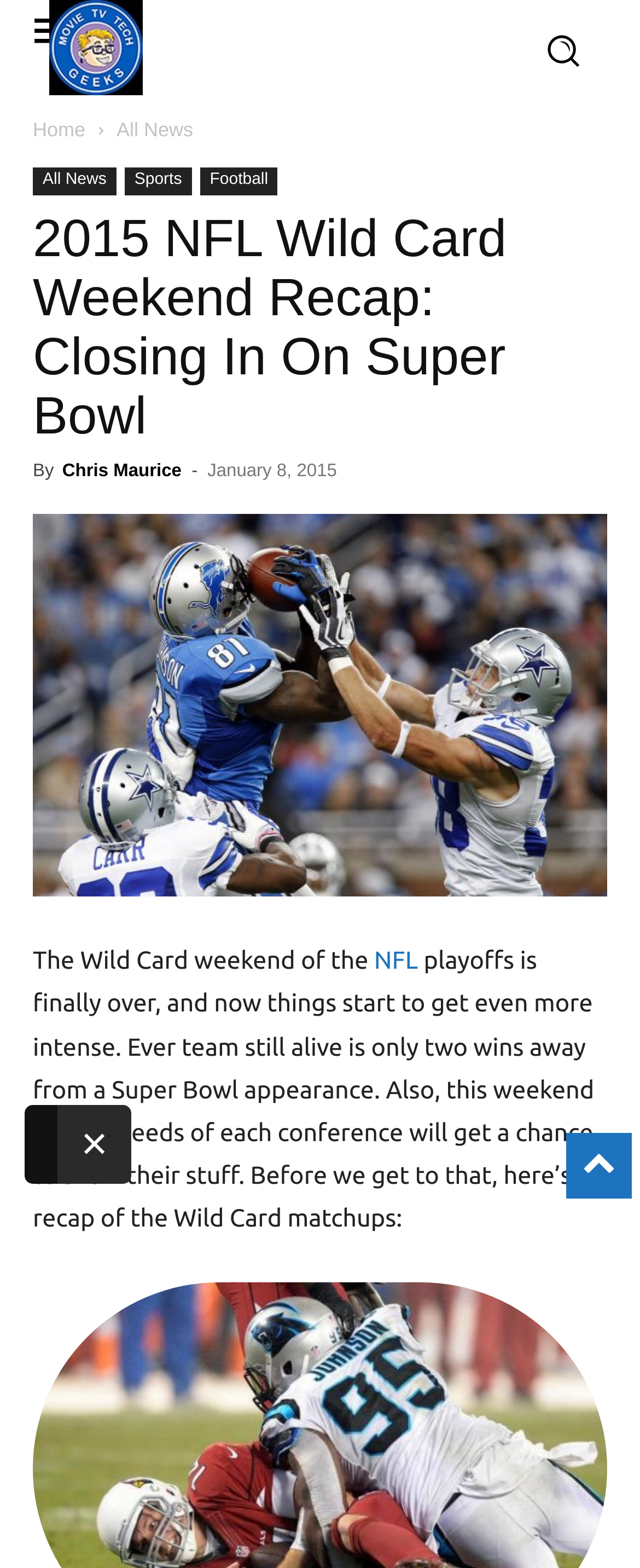Determine and generate the text content of the webpage's headline.

2015 NFL Wild Card Weekend Recap: Closing In On Super Bowl